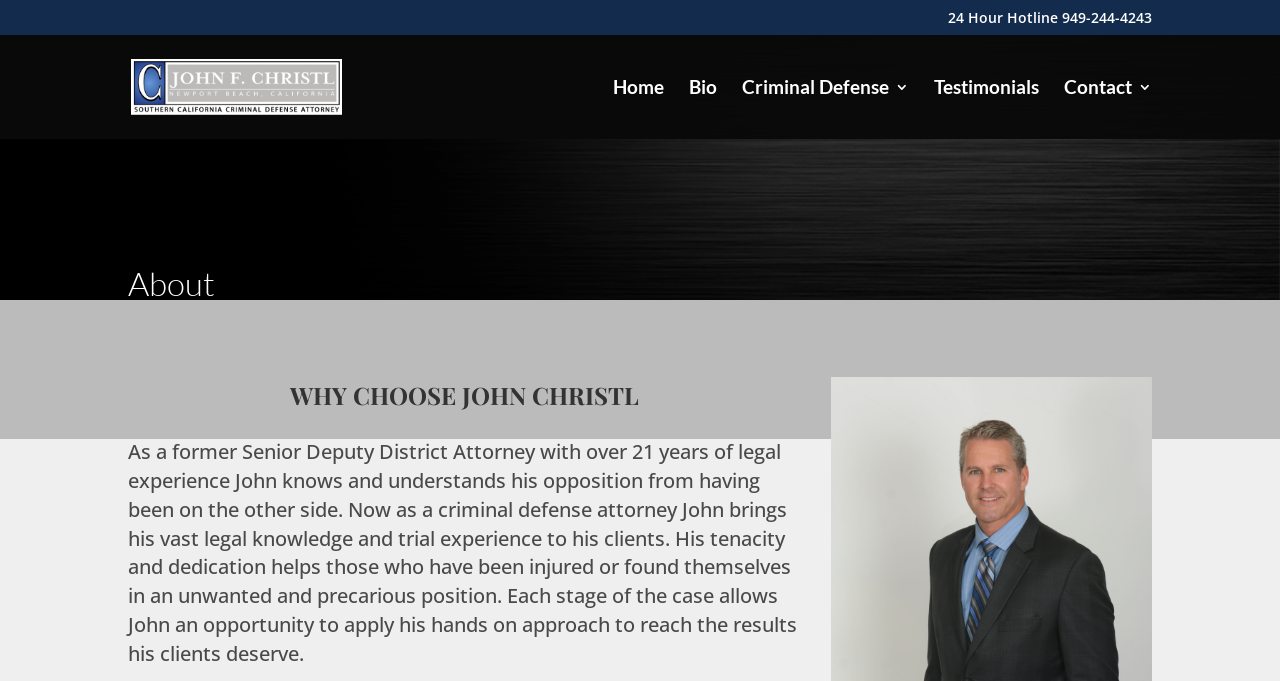What is the name of the law office? From the image, respond with a single word or brief phrase.

The Law Office of John F. Christl